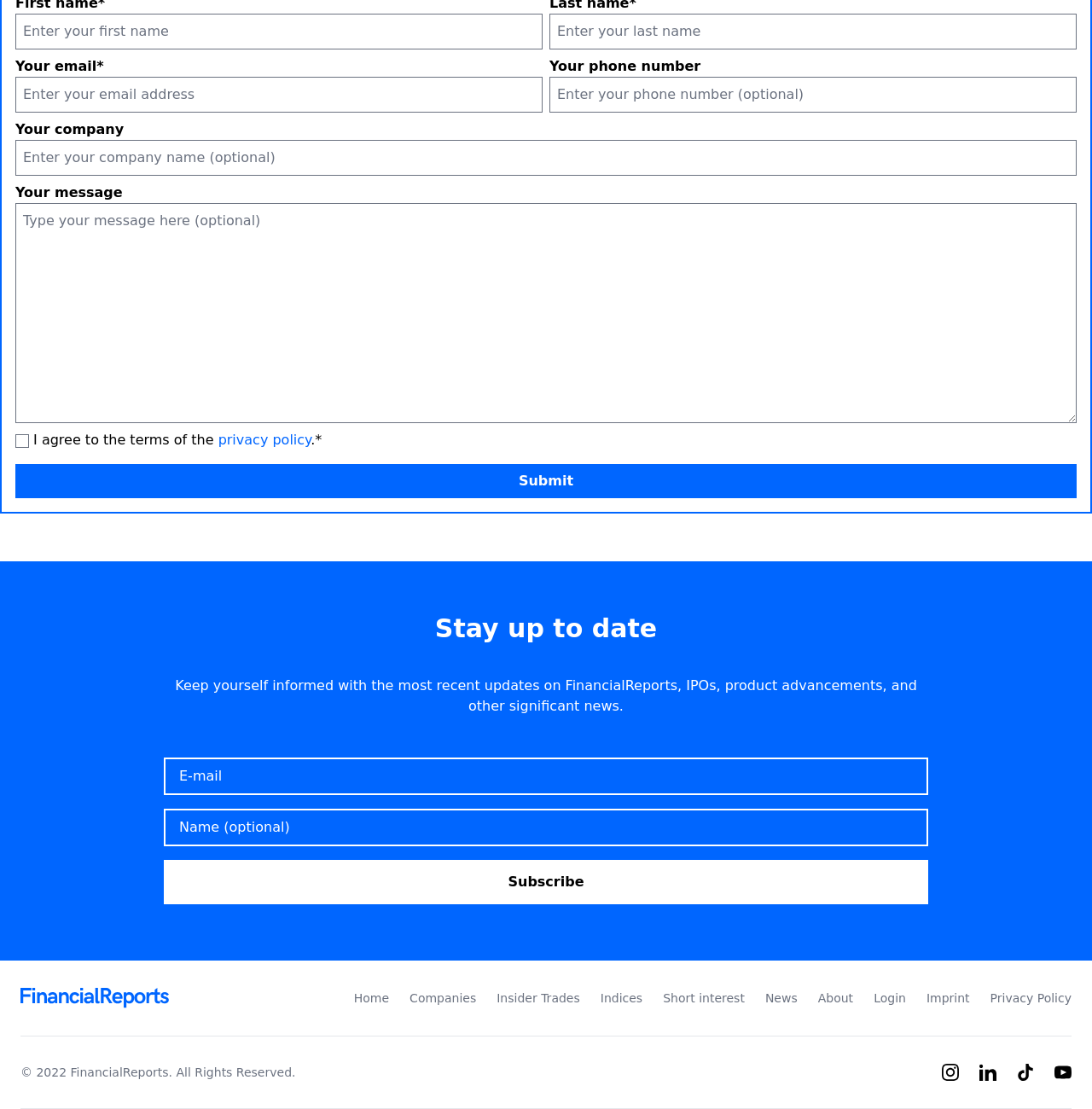How many textboxes are required?
Please provide a single word or phrase based on the screenshot.

3